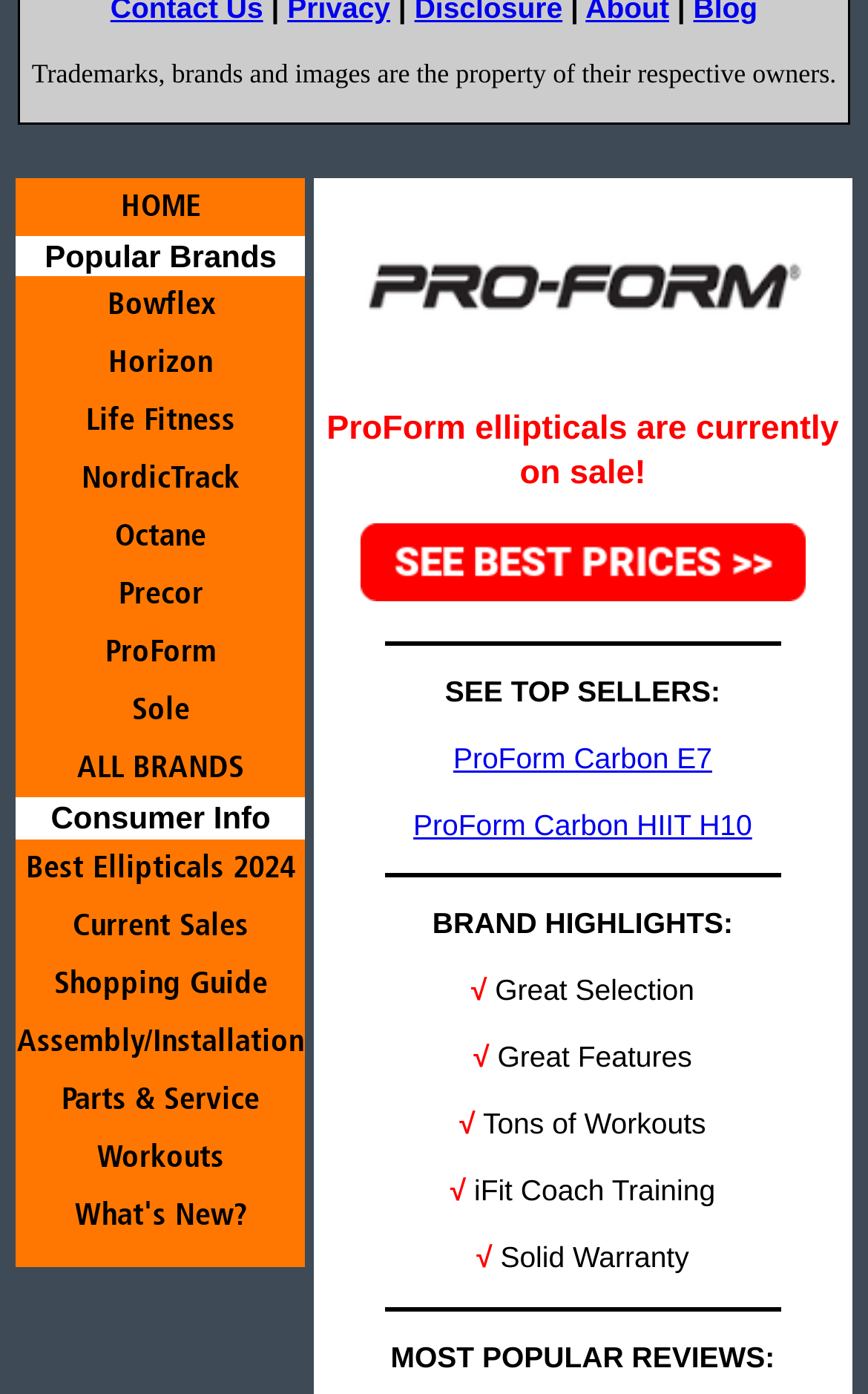Analyze the image and provide a detailed answer to the question: What is the topic of the link 'Best Ellipticals 2024'?

The link 'Best Ellipticals 2024' is listed under the 'Consumer Info' heading, suggesting that it provides information about ellipticals, specifically the best ones for 2024.